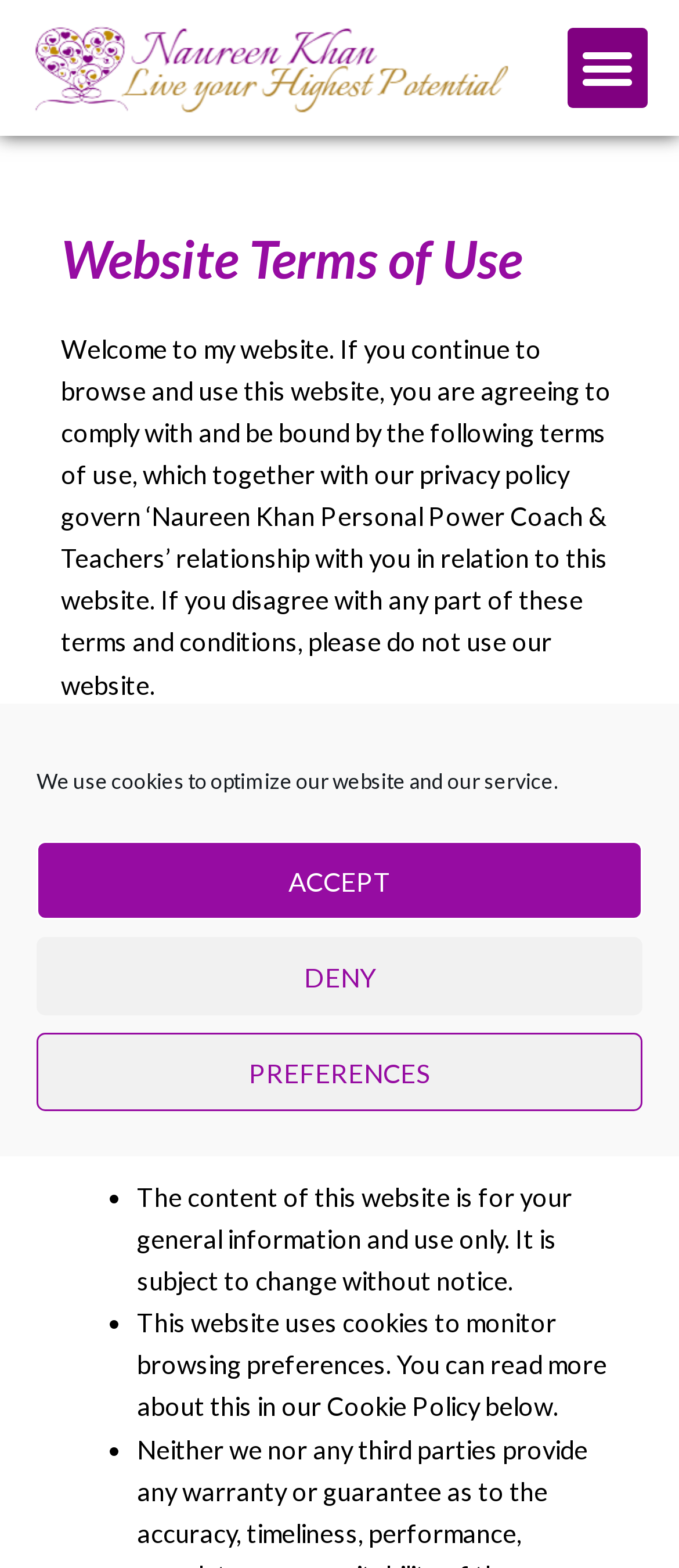Who does the term 'you' refer to in the terms of use?
Based on the screenshot, provide your answer in one word or phrase.

User or viewer